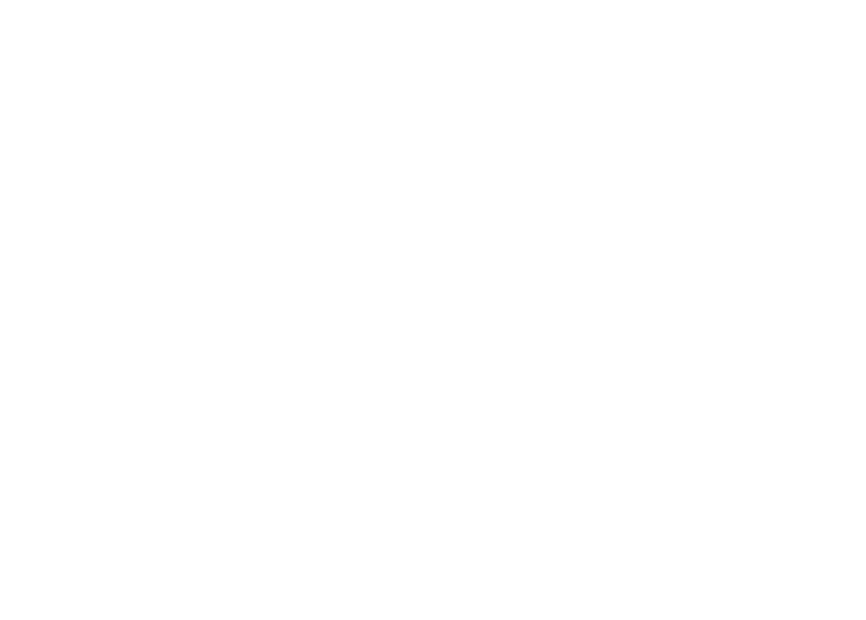Offer a detailed narrative of the scene depicted in the image.

The image depicts an abstract symbol that appears to represent a building or construction-related concept. It is likely part of a visual communication strategy aimed at highlighting the services provided, especially related to fields such as management, supervision, and cost management in construction. This graphic may be used to enhance understanding of the services being offered, illustrating themes of structure, planning, or architectural design. The image is situated within a section labeled 'Services provided,' suggesting it plays a role in summarizing or visually categorizing the available offerings in this context.